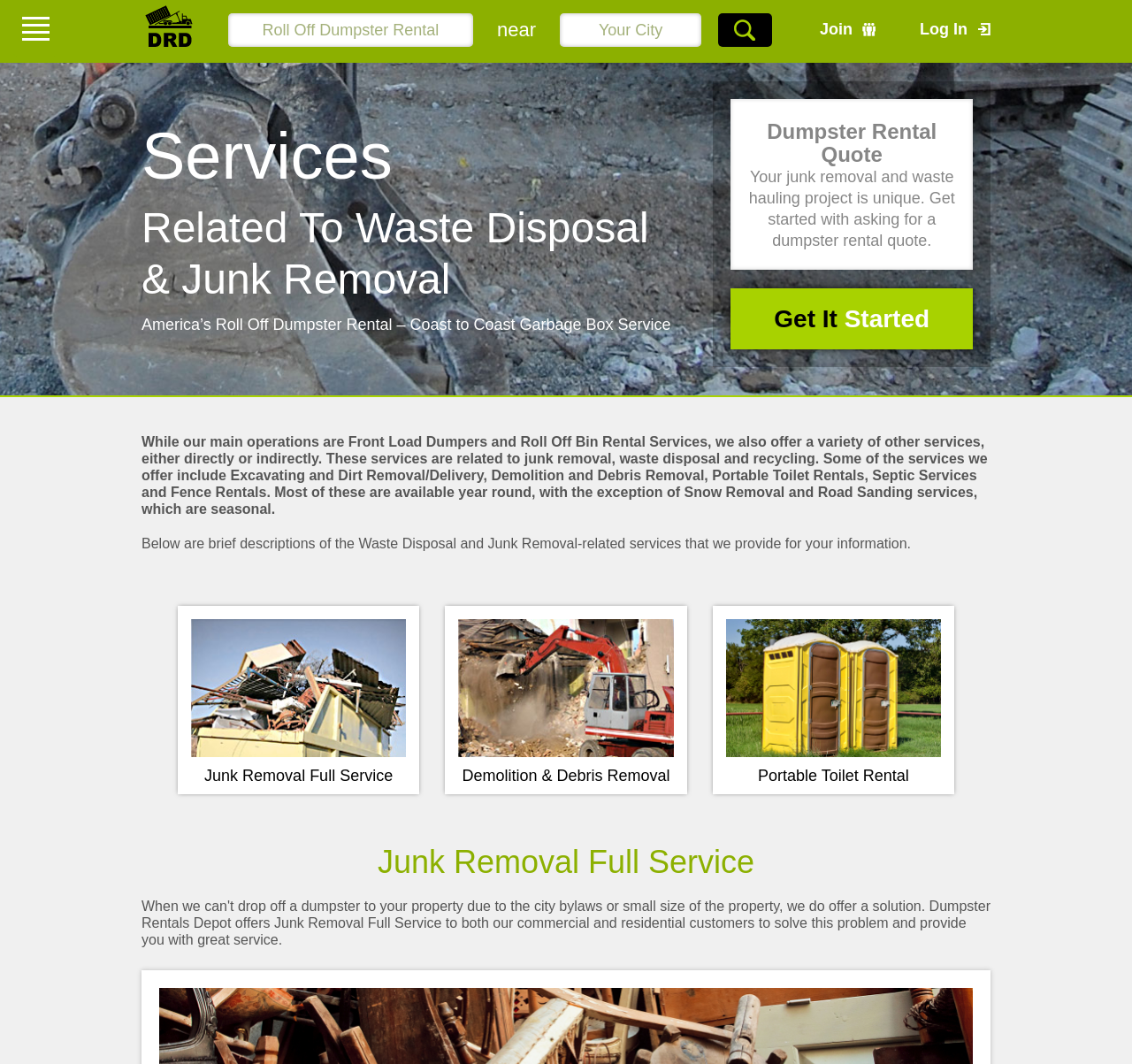Please identify the bounding box coordinates of where to click in order to follow the instruction: "Click on the 'Log In' link".

[0.813, 0.018, 0.875, 0.037]